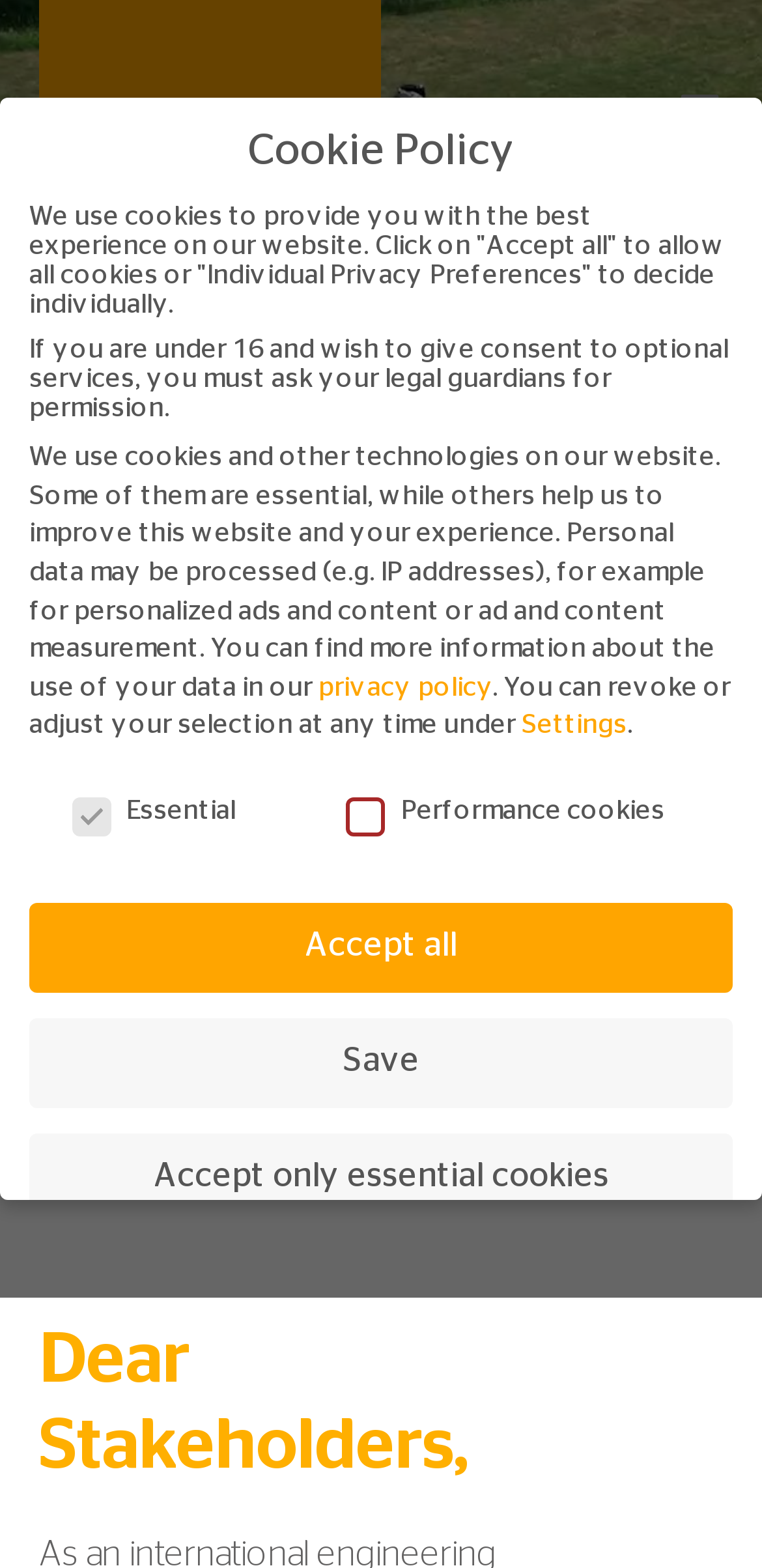Please reply to the following question with a single word or a short phrase:
What is the text above the 'MORE INFO' link?

Management Letter